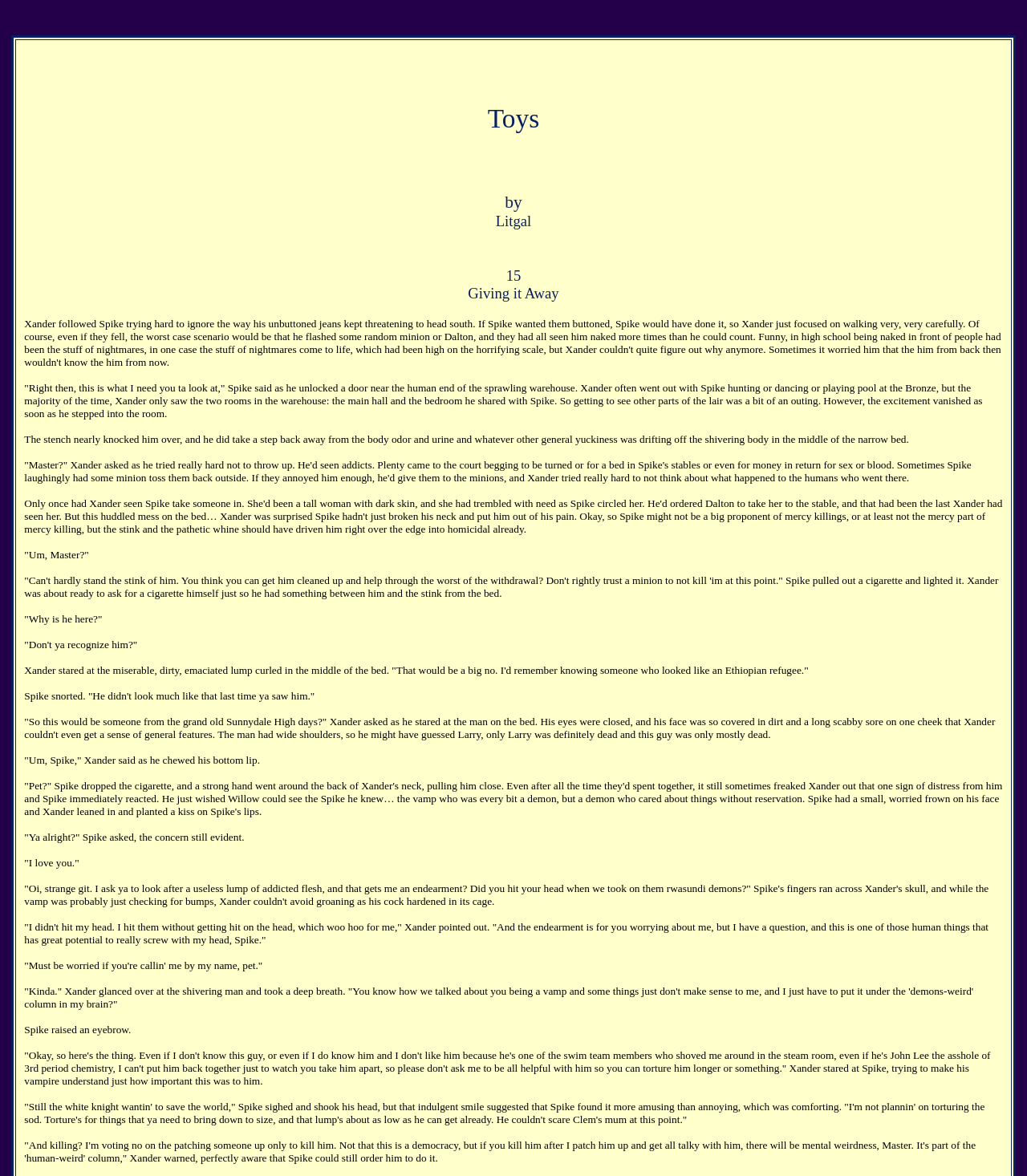Explain the webpage's design and content in an elaborate manner.

The webpage appears to be a fanfiction story, specifically a chapter from a story titled "Toys by Lit Gal". The page has a title "by Lit Gal" at the top, followed by a link to "Litgal" and a number "15" indicating the chapter number. 

Below the title, there is a long passage of text that forms the main content of the page. The passage is a narrative that describes a scene where Spike, a vampire, is showing Xander, a human, a room in his warehouse. The room contains a shivering, dirty, and emaciated man lying on a bed, emitting a strong stench. Xander is shocked and disgusted by the sight and smell, and Spike explains that he wants Xander's help in cleaning up the man and getting him through withdrawal. 

The passage is written in a conversational style, with dialogue between Spike and Xander making up a significant portion of the text. The conversation reveals their close relationship and Spike's concern for Xander's well-being. The passage also touches on themes of addiction, torture, and morality, as Xander expresses his reluctance to help Spike if it means enabling him to harm the man further. 

Throughout the passage, there are no images or other UI elements besides the text, which is presented in a single block without any clear headings or subheadings. The text is dense and descriptive, with vivid details about the setting and characters. Overall, the webpage appears to be a text-heavy, narrative-driven page focused on telling a story.